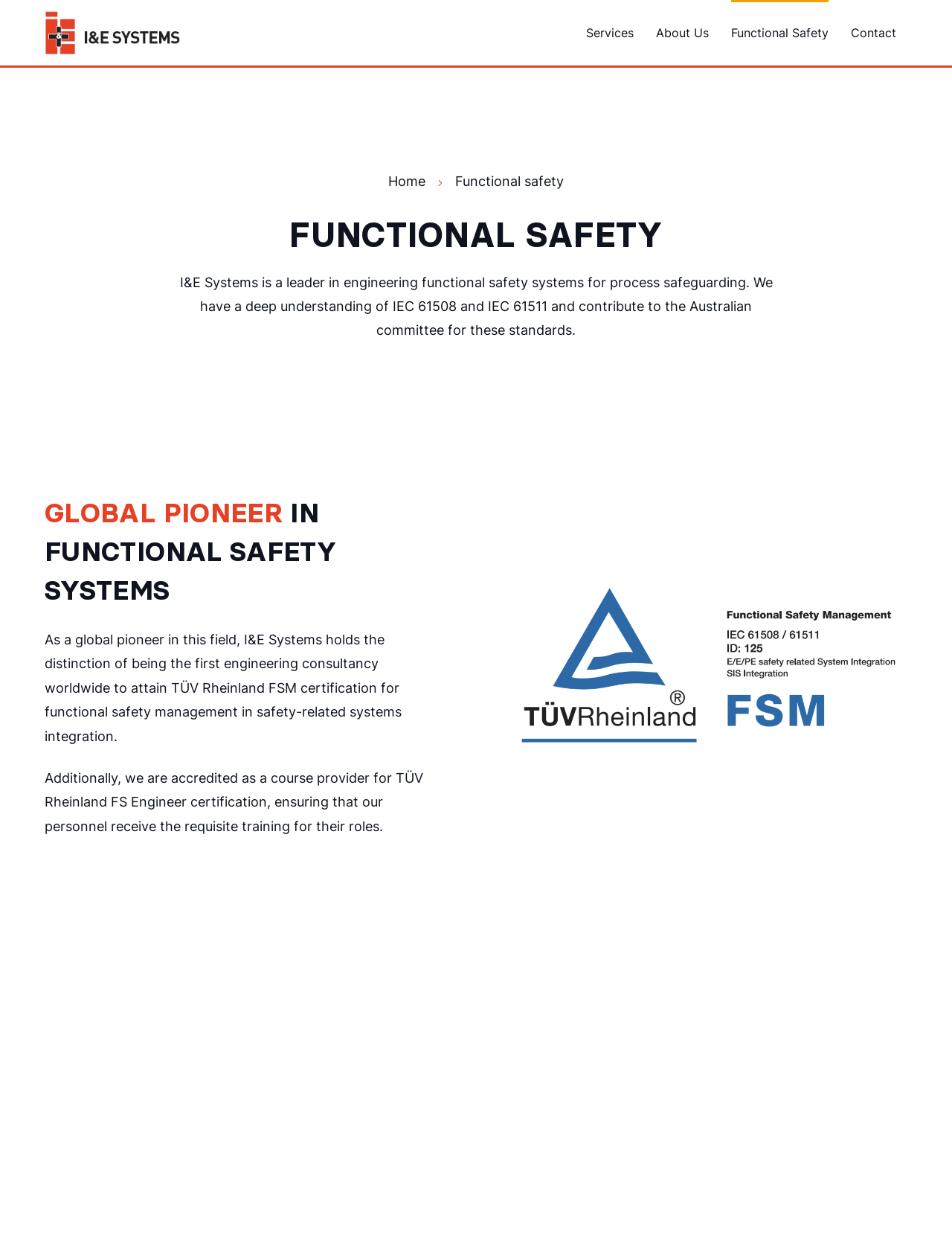Review the image closely and give a comprehensive answer to the question: What is I&E Systems accredited as?

According to the webpage, I&E Systems is accredited as a course provider for TÜV Rheinland FS Engineer certification, ensuring that their personnel receive the requisite training for their roles in functional safety management.